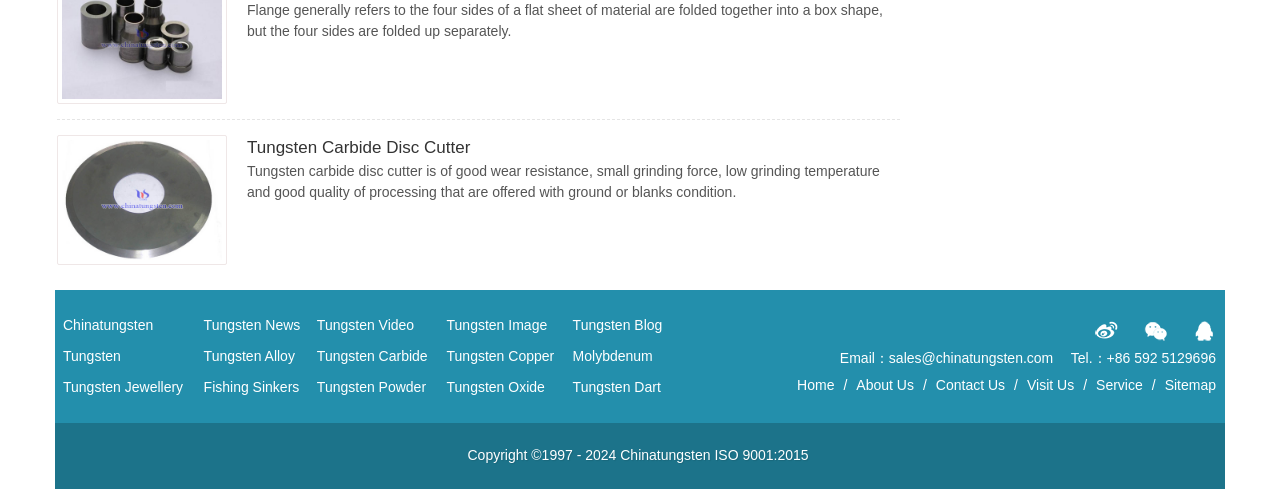Calculate the bounding box coordinates of the UI element given the description: "Chinatungsten".

[0.485, 0.915, 0.555, 0.947]